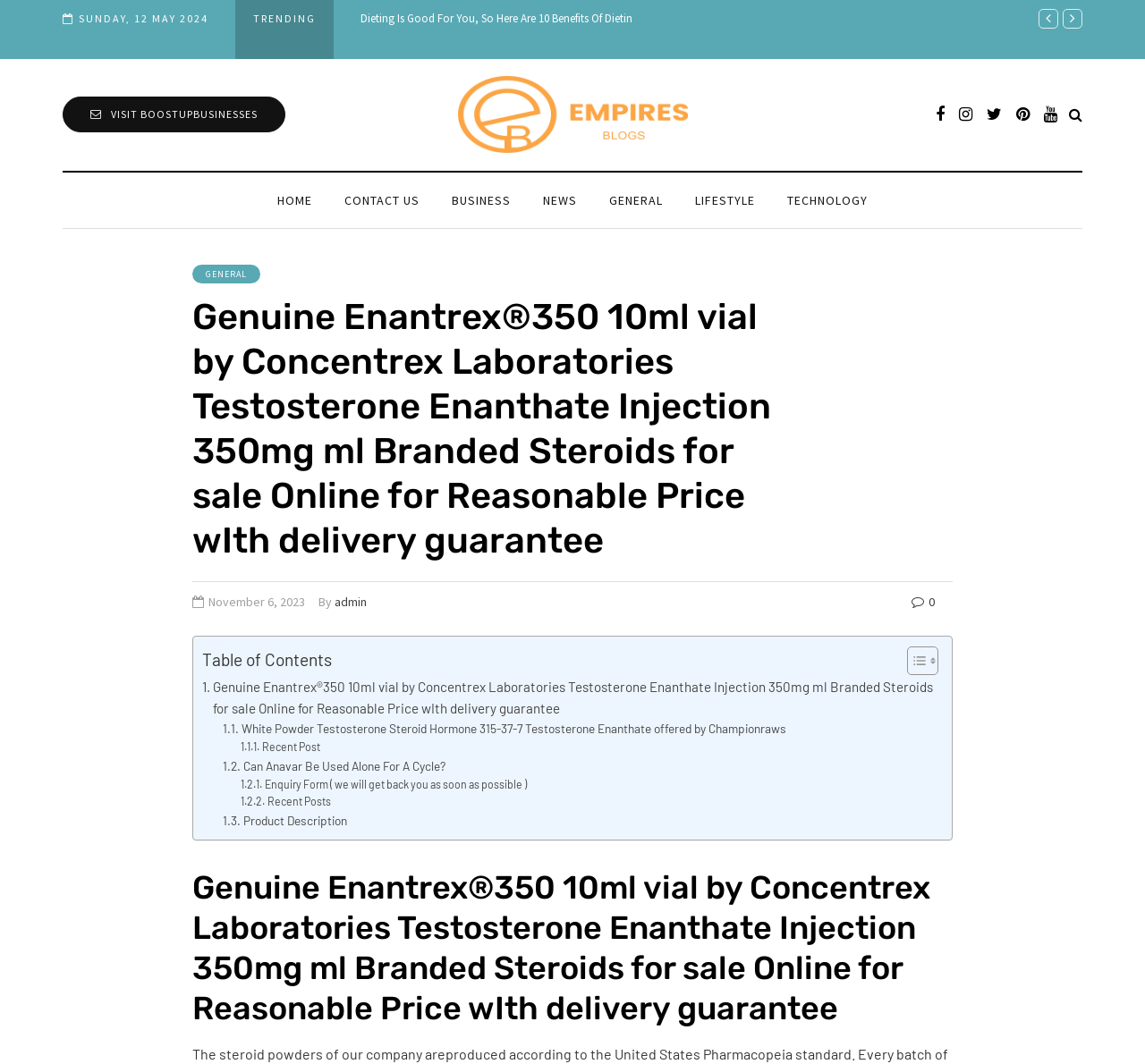Please identify the bounding box coordinates for the region that you need to click to follow this instruction: "Read the 'Genuine Enantrex®350 10ml vial by Concentrex Laboratories Testosterone Enanthate Injection 350mg ml Branded Steroids for sale Online for Reasonable Price wIth delivery guarantee' article".

[0.168, 0.277, 0.699, 0.529]